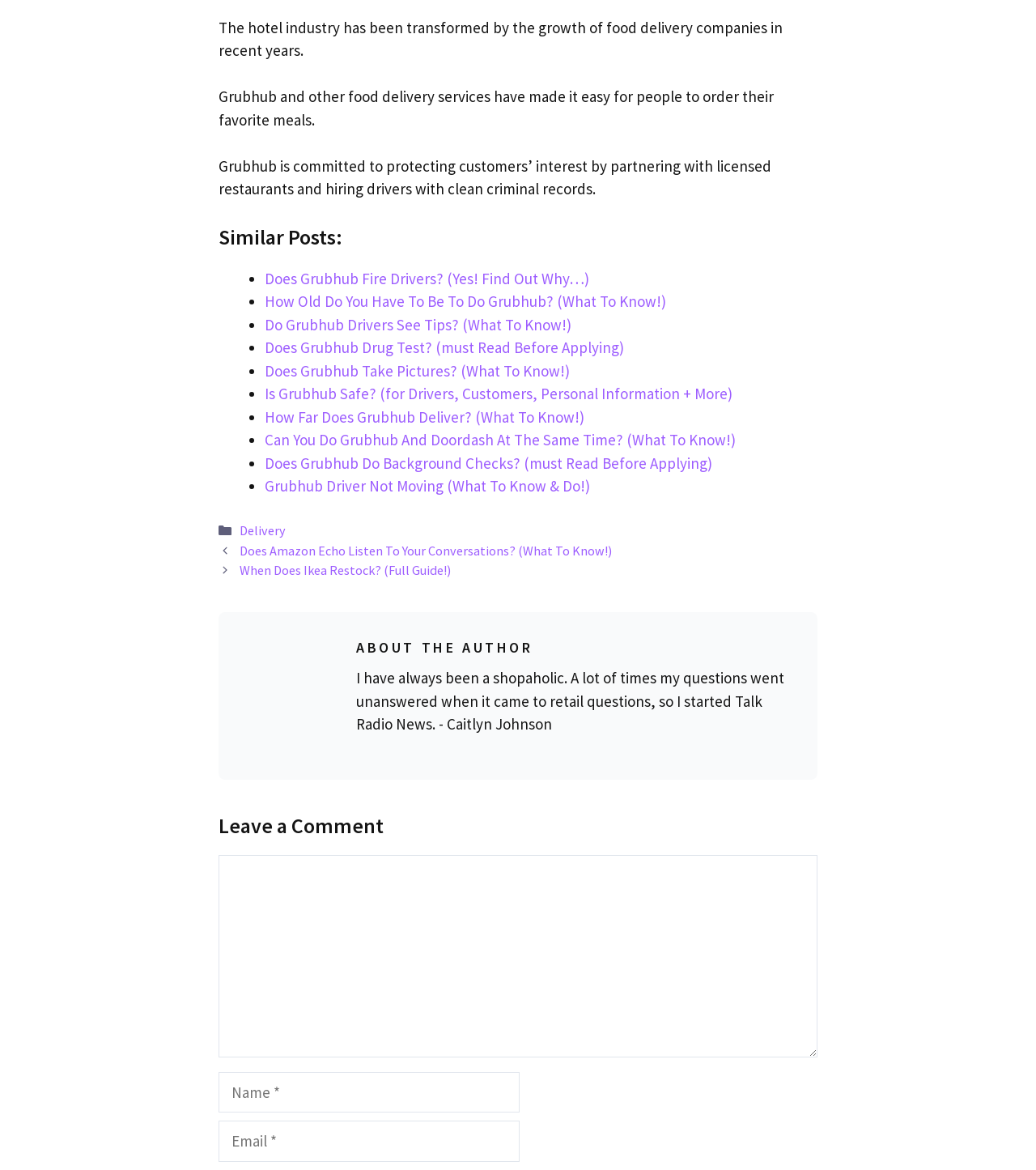What is the name of the author?
Please provide a comprehensive answer based on the details in the screenshot.

The name of the author can be found in the 'ABOUT THE AUTHOR' section at the bottom of the webpage, which mentions Caitlyn Johnson as the author.